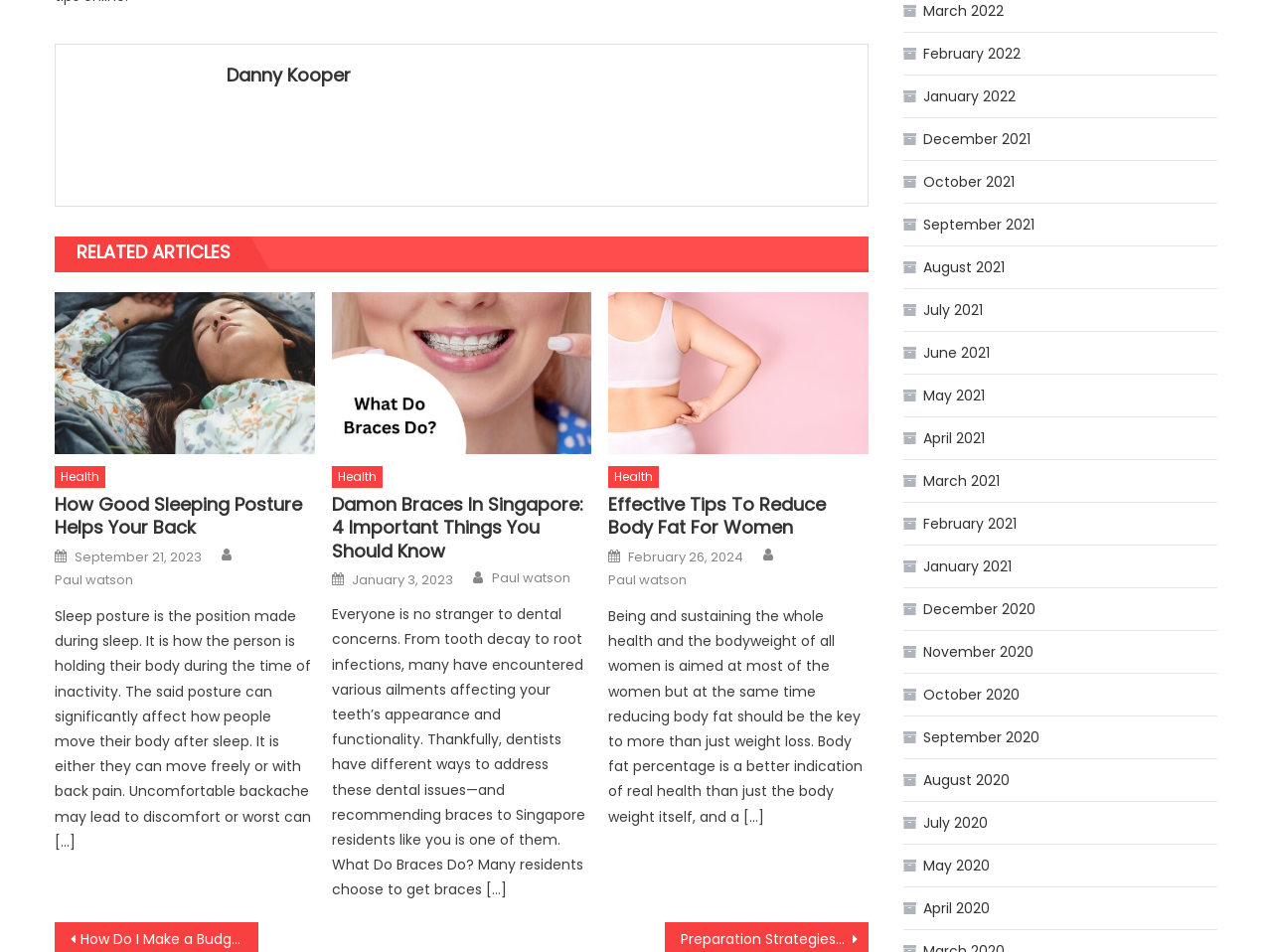Please specify the bounding box coordinates for the clickable region that will help you carry out the instruction: "View the 'Damon Braces In Singapore: 4 Important Things You Should Know' article".

[0.261, 0.307, 0.465, 0.477]